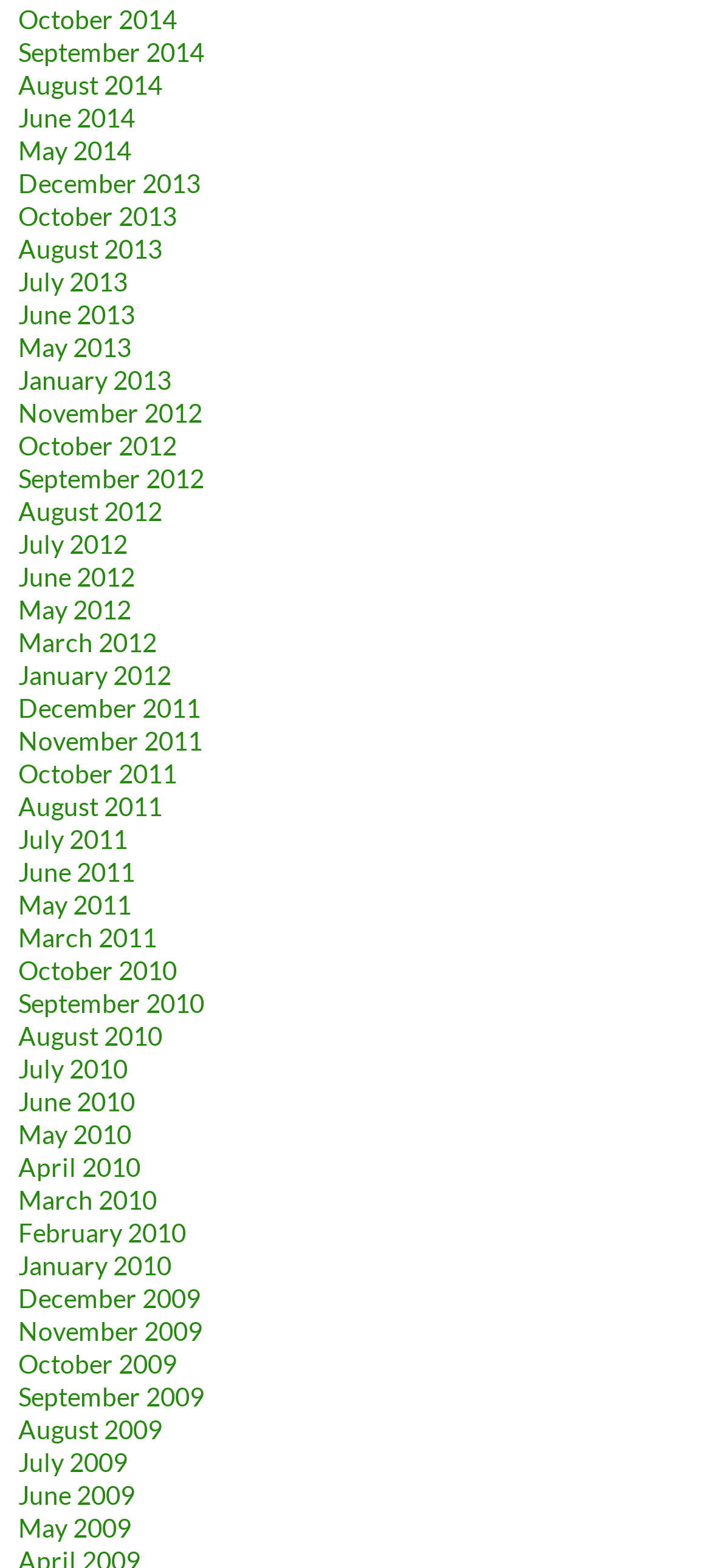Pinpoint the bounding box coordinates of the element that must be clicked to accomplish the following instruction: "View archives for October 2014". The coordinates should be in the format of four float numbers between 0 and 1, i.e., [left, top, right, bottom].

[0.026, 0.002, 0.249, 0.022]